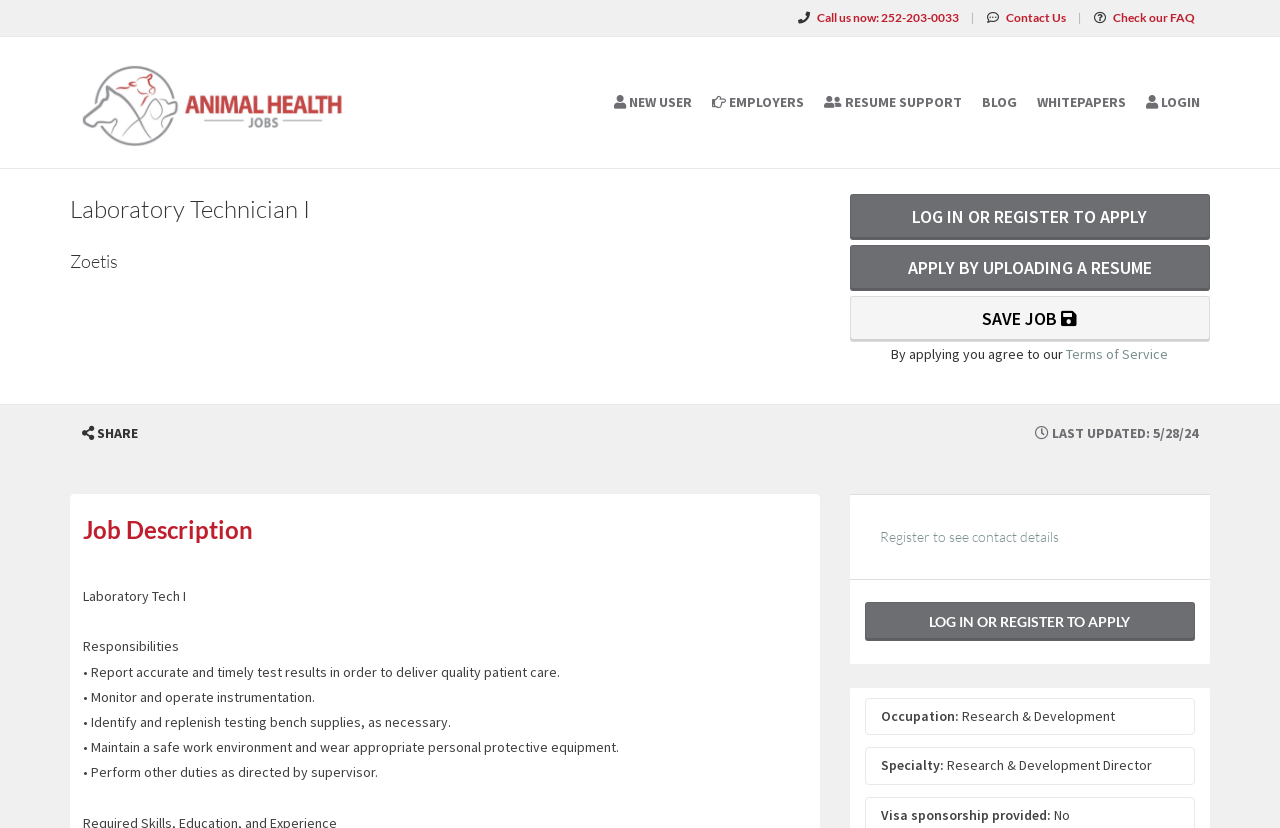What is the purpose of the 'SAVE JOB' button?
Please provide a comprehensive answer based on the contents of the image.

I inferred the purpose of the 'SAVE JOB' button by its location and context, as it is placed near the job description and application links, suggesting that it allows users to save the job for later reference.